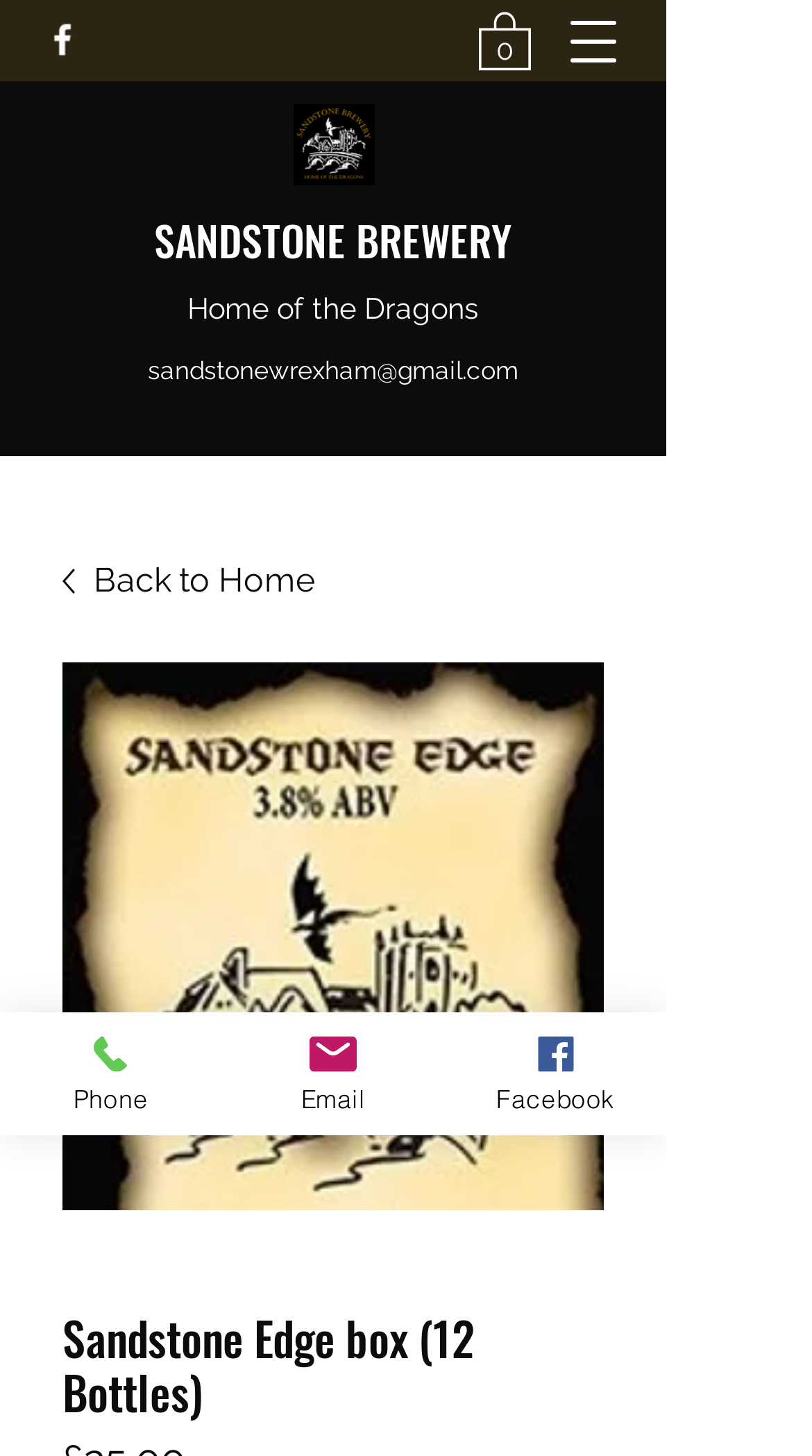Please identify the bounding box coordinates of the area that needs to be clicked to fulfill the following instruction: "Open navigation menu."

[0.679, 0.0, 0.782, 0.057]